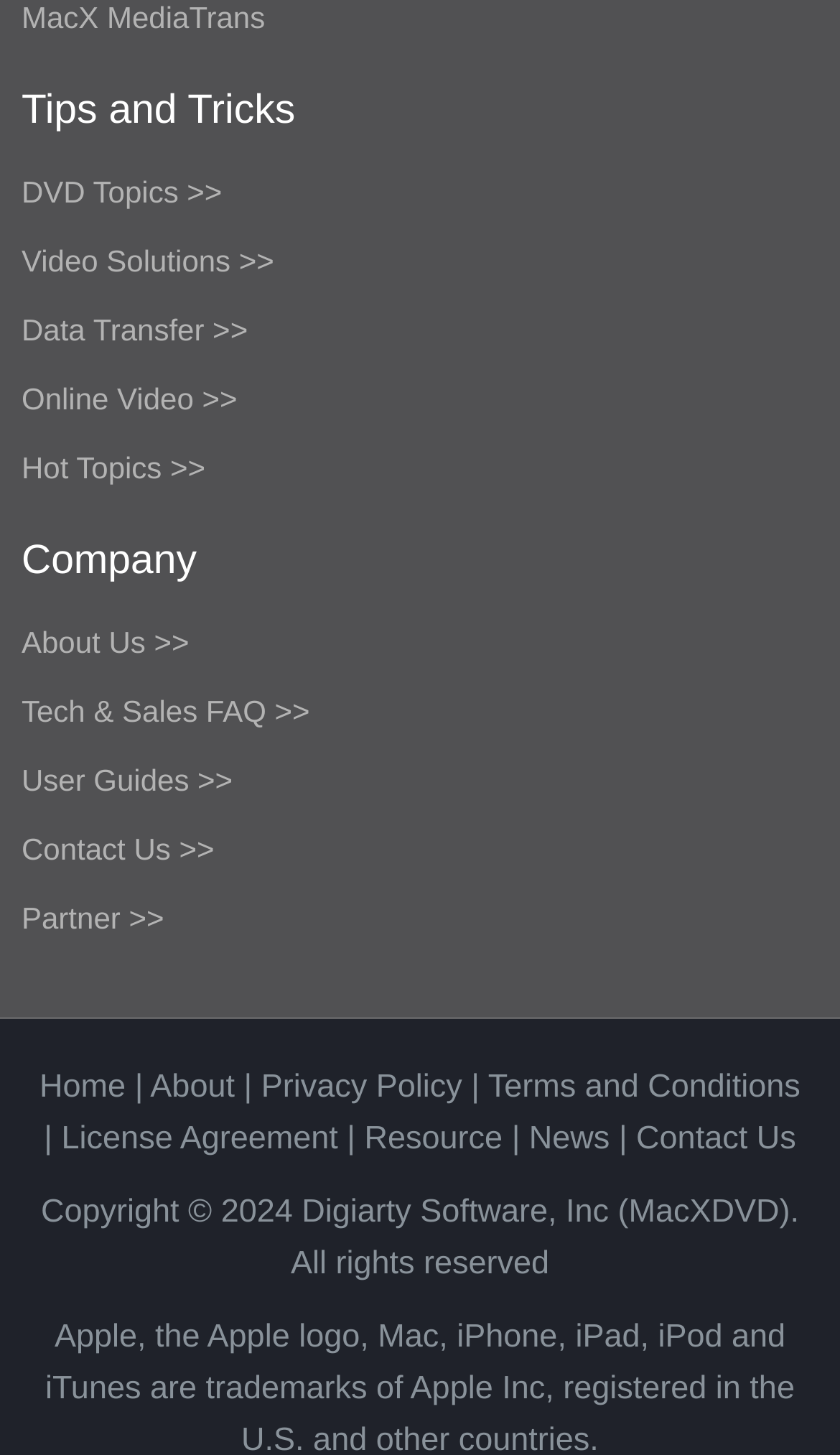What is the last link in the footer section?
Kindly give a detailed and elaborate answer to the question.

The last link in the footer section is 'Contact Us', which is located at the bottom right corner of the webpage.